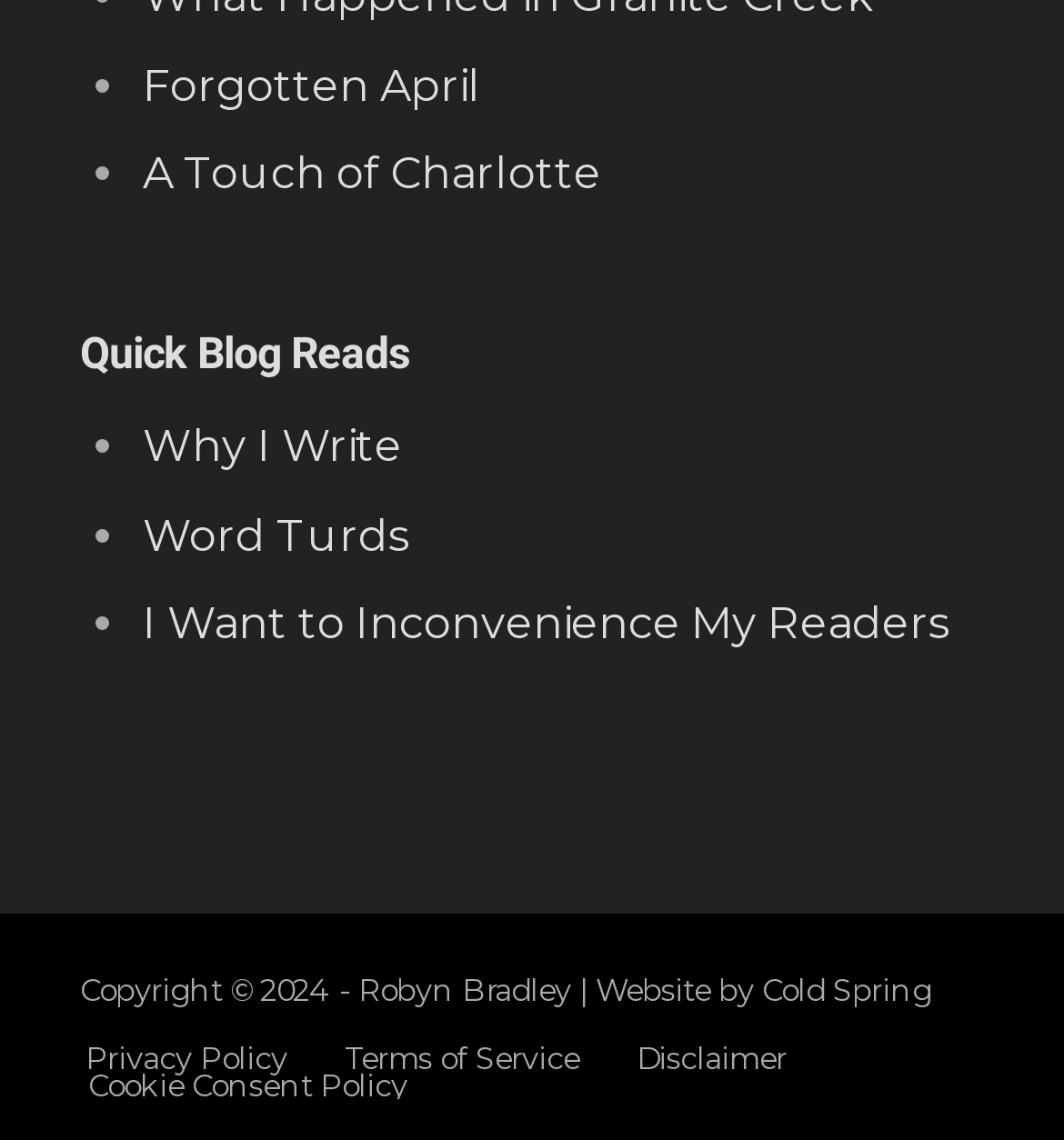Use a single word or phrase to answer the question: What is the name of the website creator?

Robyn Bradley